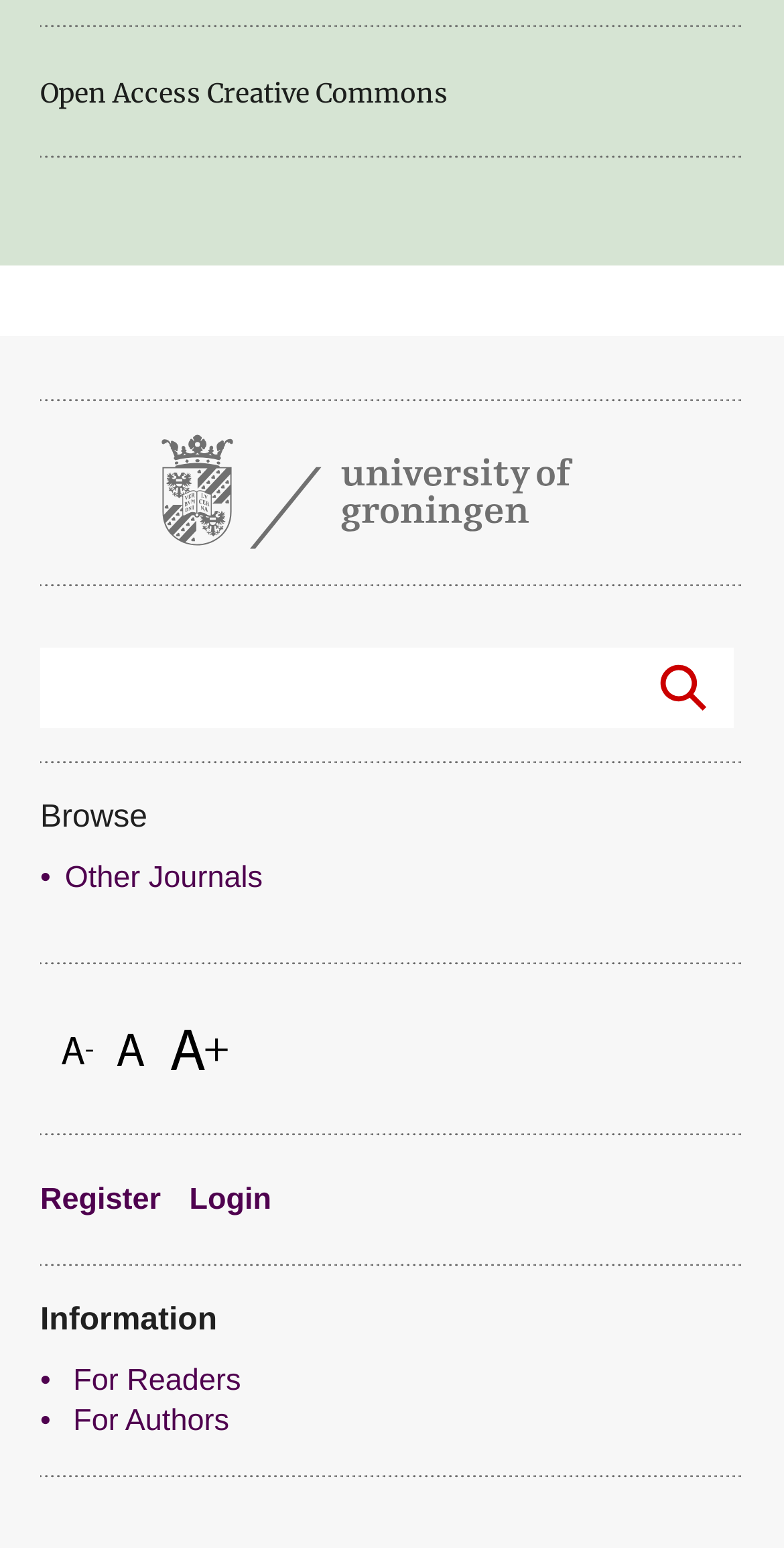Find the bounding box of the element with the following description: "Search". The coordinates must be four float numbers between 0 and 1, formatted as [left, top, right, bottom].

[0.808, 0.419, 0.936, 0.471]